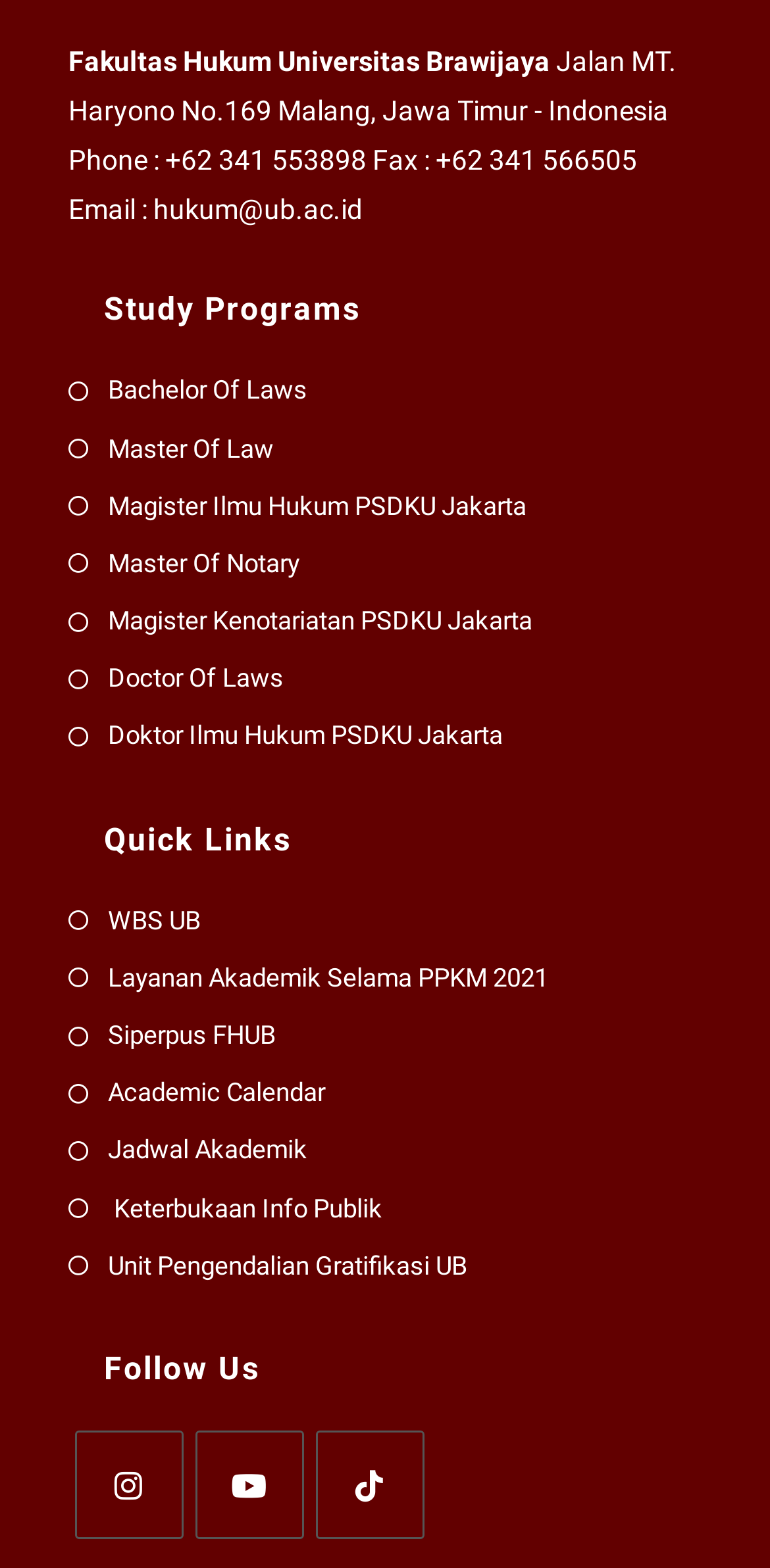Locate the bounding box coordinates of the element that should be clicked to fulfill the instruction: "Click Bachelor Of Laws".

[0.088, 0.234, 0.399, 0.264]